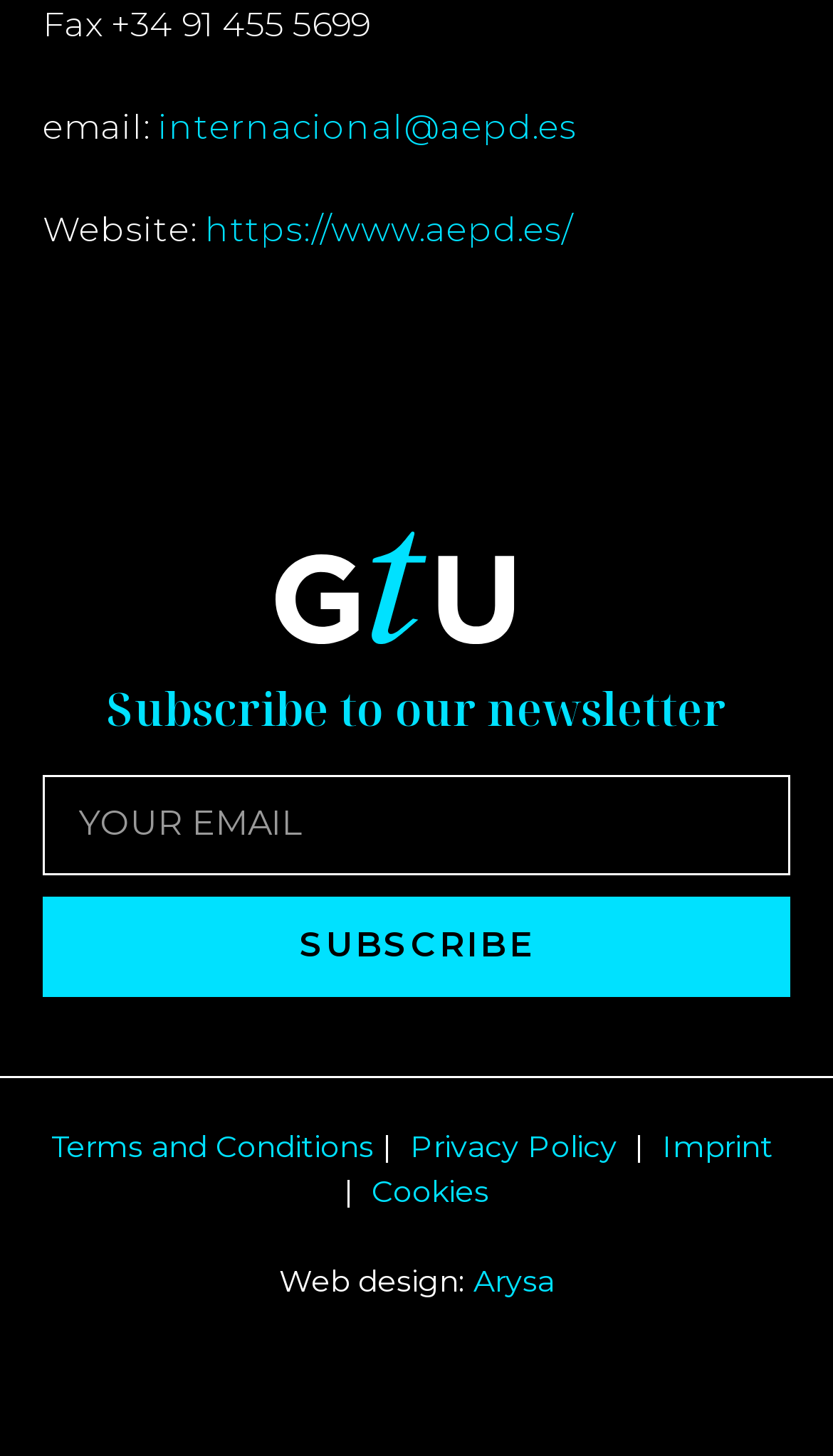Locate the bounding box coordinates of the element's region that should be clicked to carry out the following instruction: "Contact via email". The coordinates need to be four float numbers between 0 and 1, i.e., [left, top, right, bottom].

[0.19, 0.073, 0.692, 0.101]